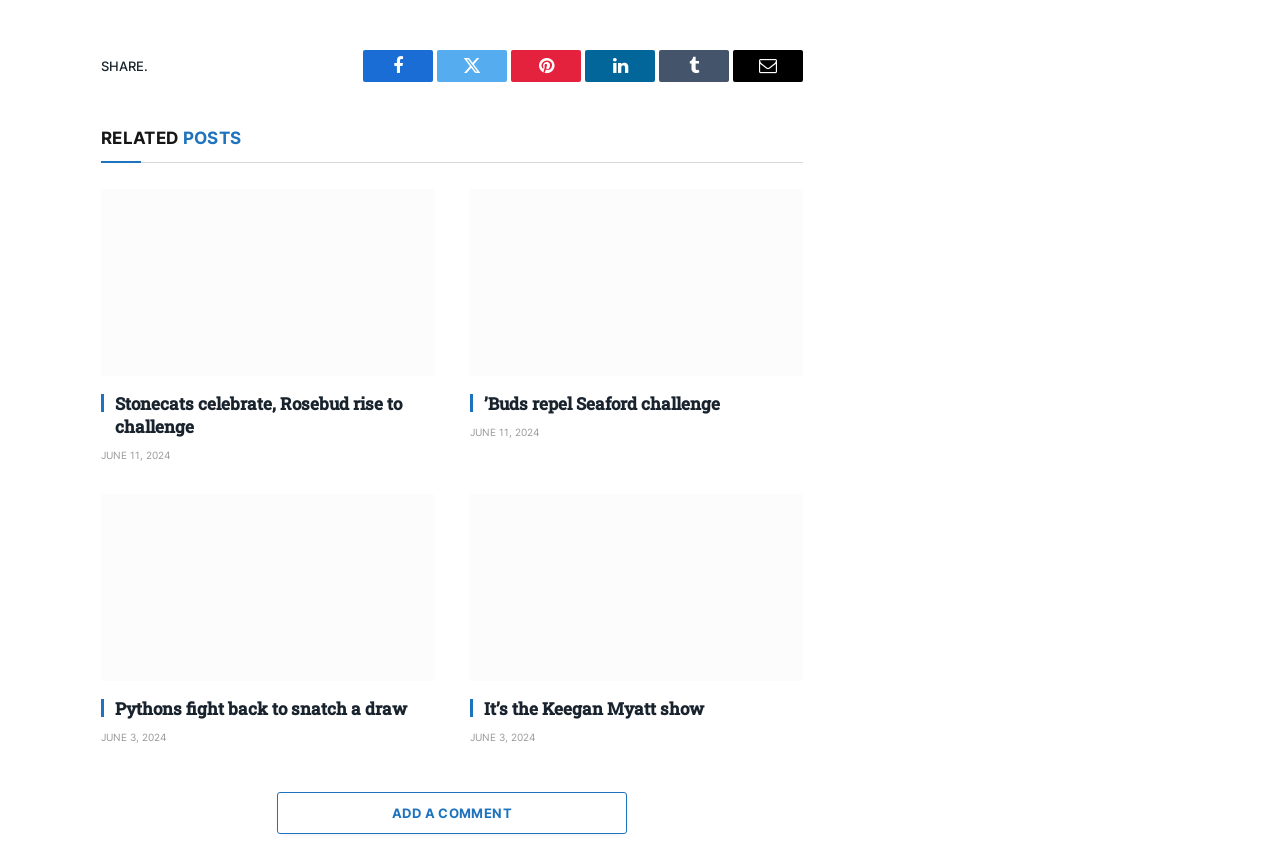Answer the question briefly using a single word or phrase: 
What is the purpose of the 'ADD A COMMENT' link?

To allow user comments